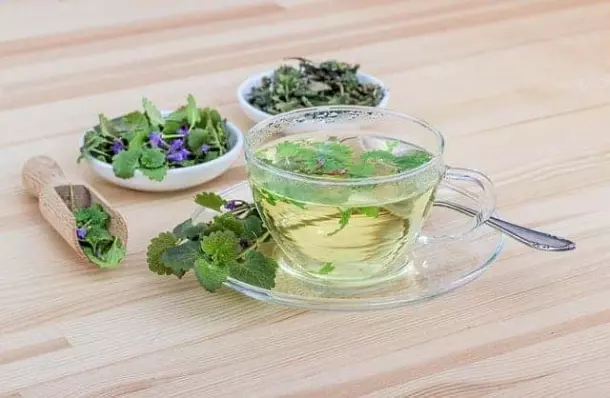What atmosphere does the setting evoke?
Please give a detailed answer to the question using the information shown in the image.

The setting, with a warm wooden surface, emphasizes the natural essence of herbal remedies, which evokes a sense of tranquility and holistic wellness, highlighting the therapeutic benefits of herbal teas in a comprehensive natural approach to health and weight loss.